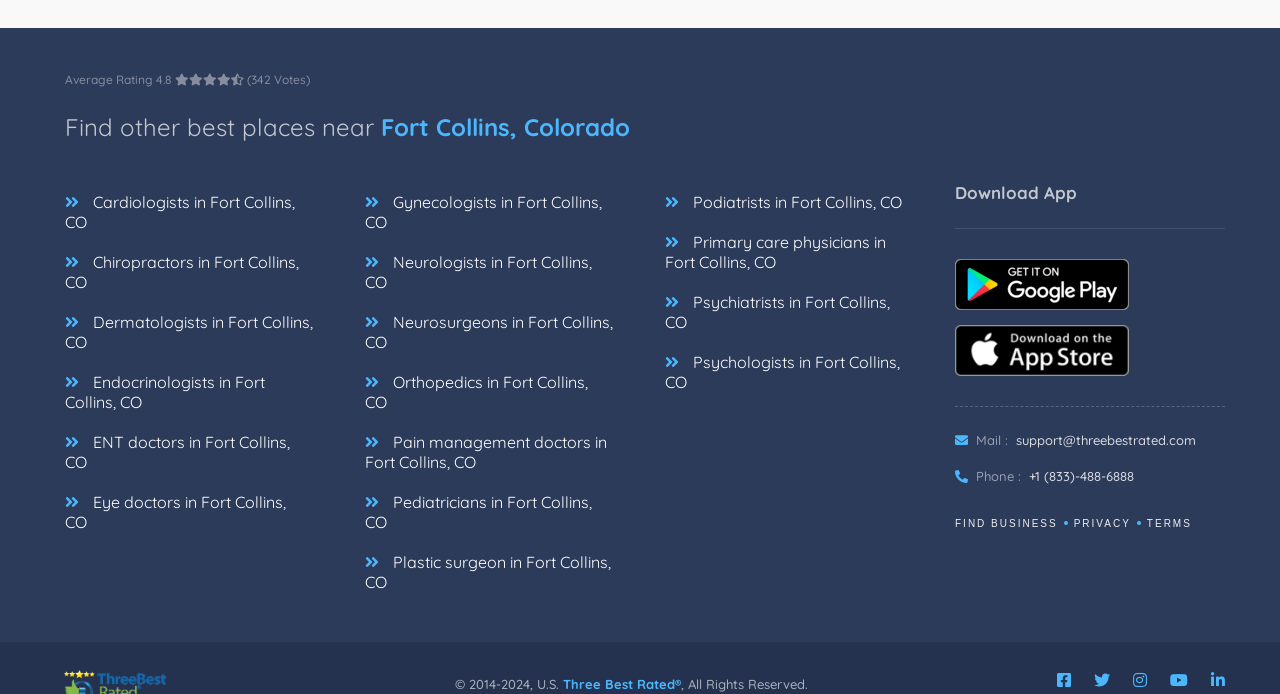Indicate the bounding box coordinates of the element that must be clicked to execute the instruction: "Find business". The coordinates should be given as four float numbers between 0 and 1, i.e., [left, top, right, bottom].

[0.746, 0.746, 0.826, 0.762]